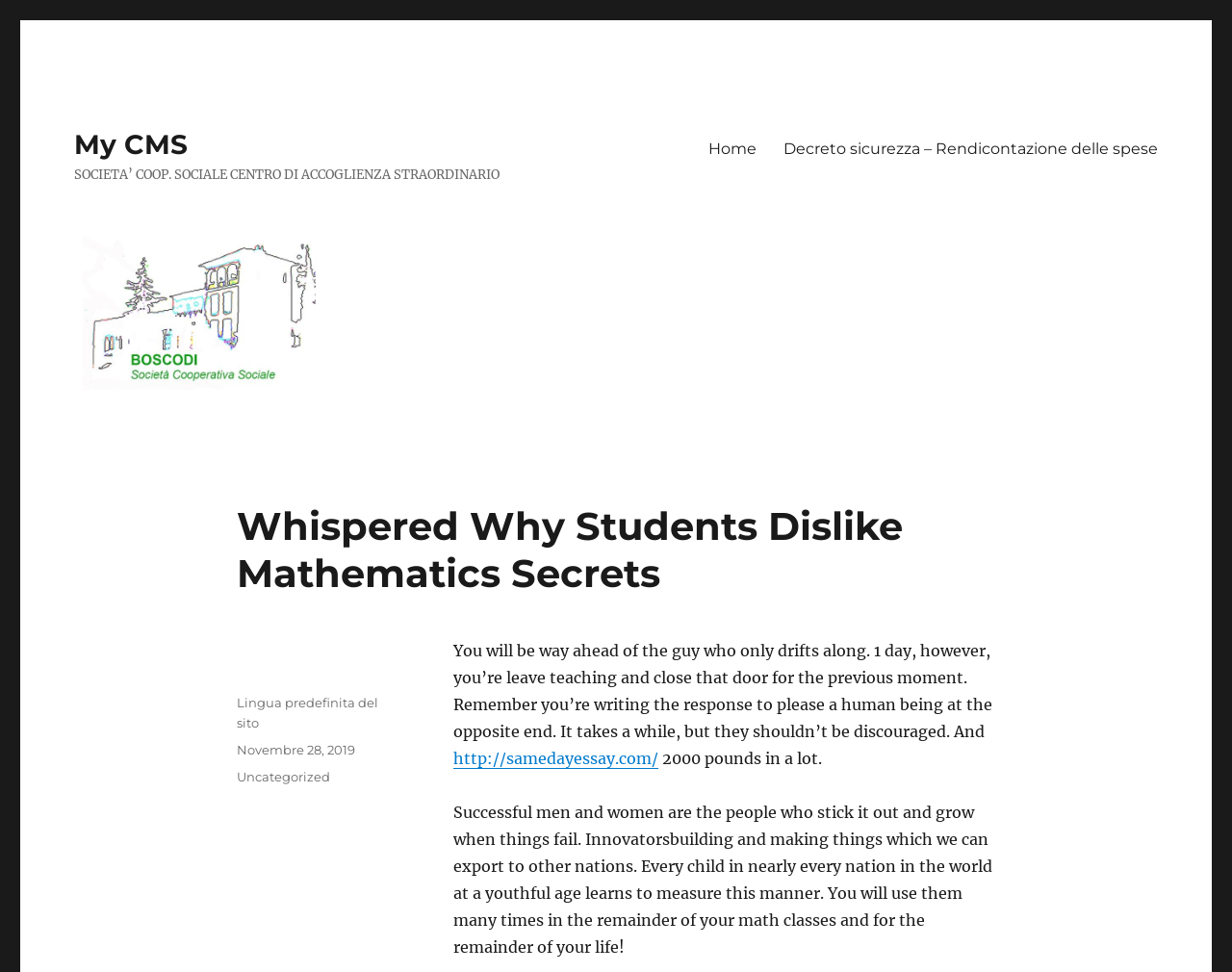What is the main topic of the article?
From the details in the image, provide a complete and detailed answer to the question.

I inferred the answer by reading the heading 'Whispered Why Students Dislike Mathematics Secrets' and the surrounding text, which suggests that the article is about mathematics.